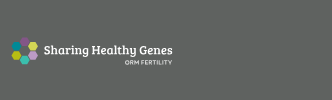Describe the important features and context of the image with as much detail as possible.

The image features the phrase "Sharing Healthy Genes" prominently displayed in a clean, modern font, emphasizing the importance of genetic wellness. Accompanying the text is a colorful logo composed of interconnected hexagonal shapes, symbolizing harmony and collaboration in fertility health. Below the main title, "GRM FERTILITY" is noted in a smaller font, suggesting the source or organization behind this initiative. The overall aesthetic, with a muted gray background, enhances the visual appeal, making the message of genetic health and partnership in fertility clear and impactful.